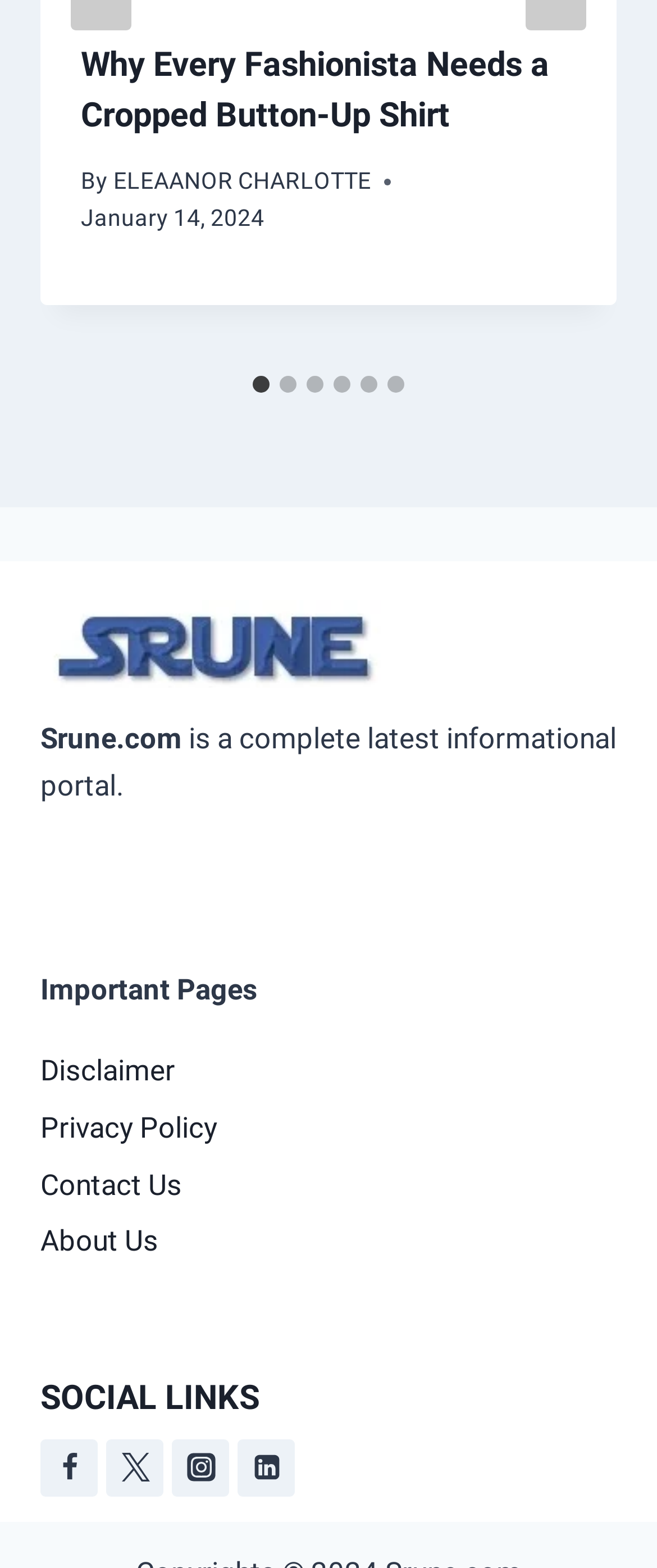Could you determine the bounding box coordinates of the clickable element to complete the instruction: "Read the disclaimer"? Provide the coordinates as four float numbers between 0 and 1, i.e., [left, top, right, bottom].

[0.062, 0.664, 0.938, 0.701]